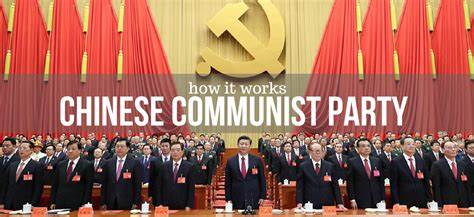What symbolizes the party's influence in the backdrop?
Please provide a single word or phrase based on the screenshot.

Hammer and sickle emblem